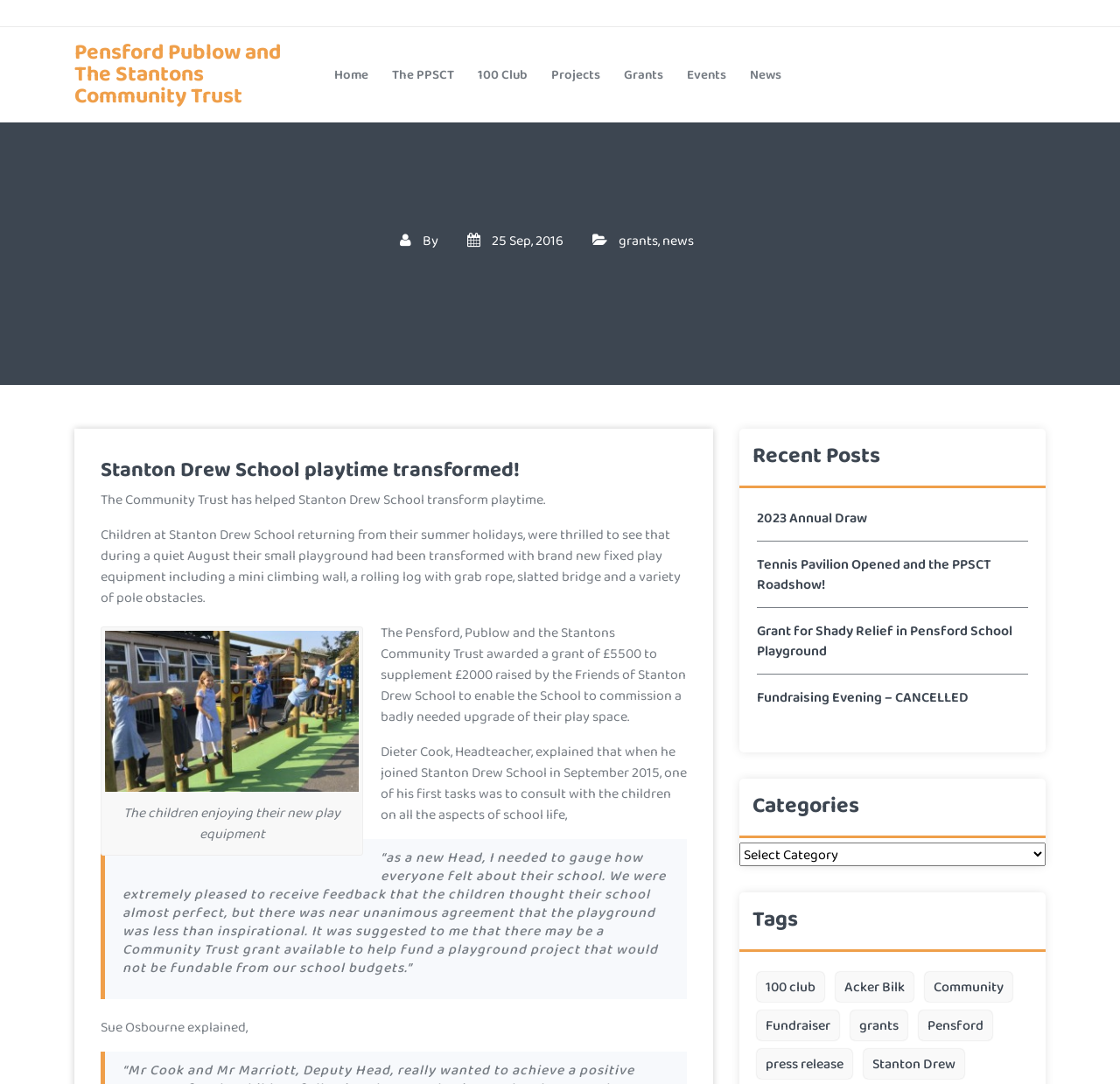Please locate the bounding box coordinates of the region I need to click to follow this instruction: "Read the news from 25 Sep, 2016".

[0.417, 0.212, 0.503, 0.231]